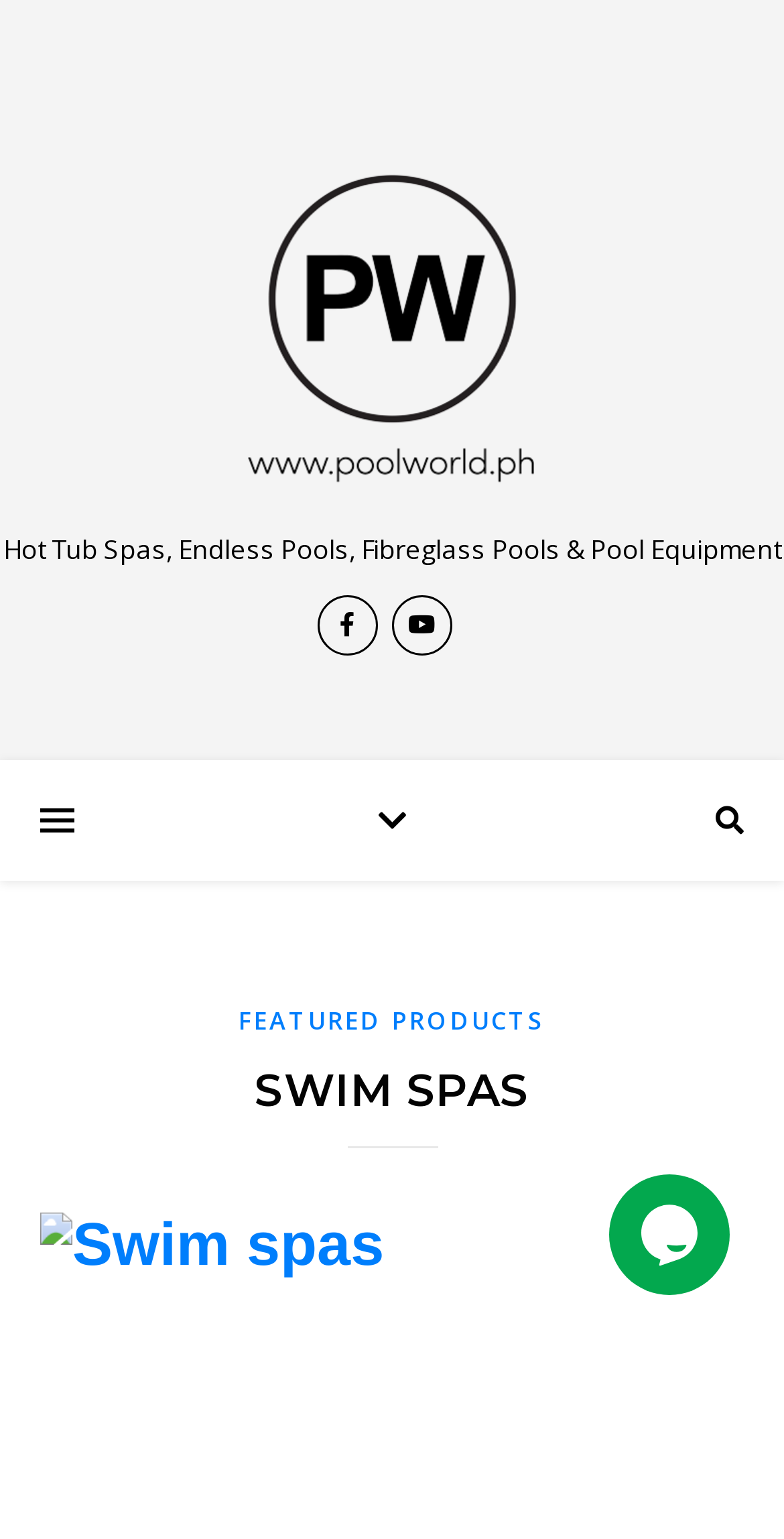Convey a detailed summary of the webpage, mentioning all key elements.

The webpage is about Swim Spas by Poolworld Philippines Inc. At the top, there is a logo of Poolworld Philippines Inc., which is an image linked to the company's website. Below the logo, there is a brief description of the company's products, which includes Hot Tub Spas, Endless Pools, Fibreglass Pools, and Pool Equipment.

Further down, there is a section with a heading "SWIM SPAS" and a link to "FEATURED PRODUCTS" on the right side of the heading. This section appears to be the main content area of the webpage.

On the bottom right corner of the page, there is a chat widget iframe, which is likely a live chat support feature.

Overall, the webpage has a simple and organized structure, with a clear focus on showcasing the company's products and services related to swim spas.